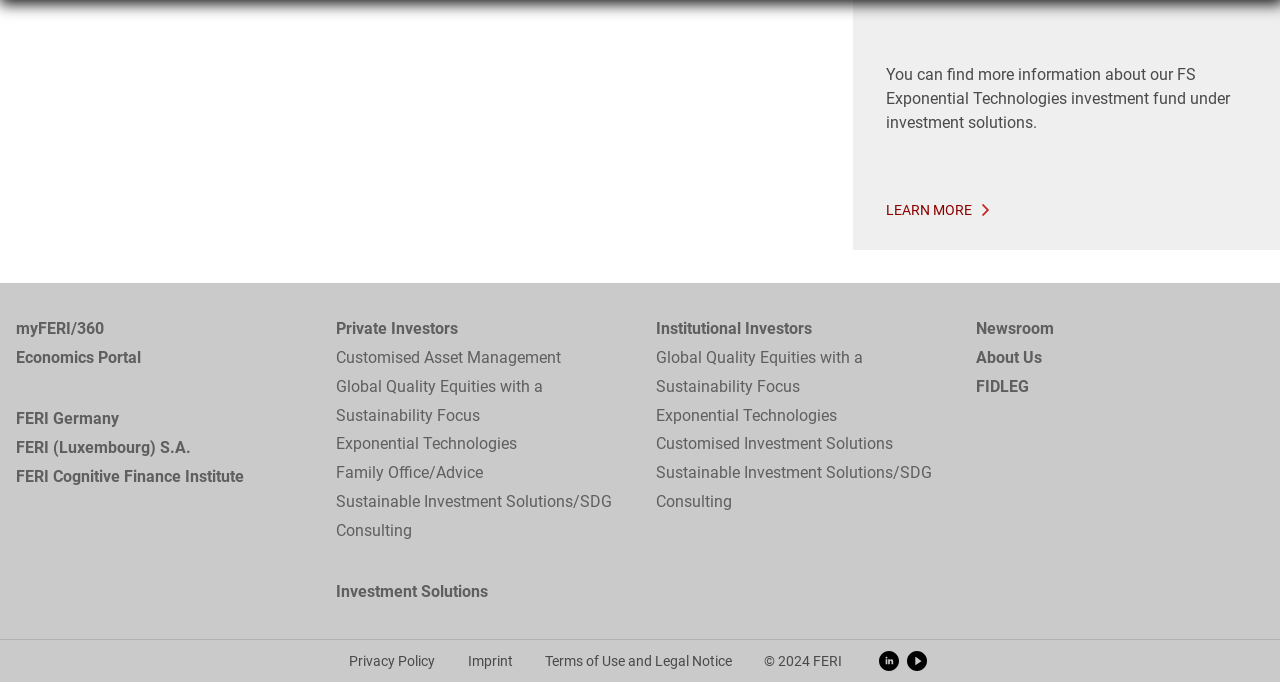Given the element description, predict the bounding box coordinates in the format (top-left x, top-left y, bottom-right x, bottom-right y). Make sure all values are between 0 and 1. Here is the element description: myFERI/360

[0.013, 0.462, 0.237, 0.504]